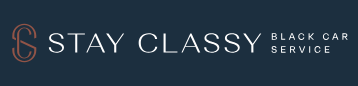What is the font style of 'STAY CLASSY'? Based on the screenshot, please respond with a single word or phrase.

Bold, modern